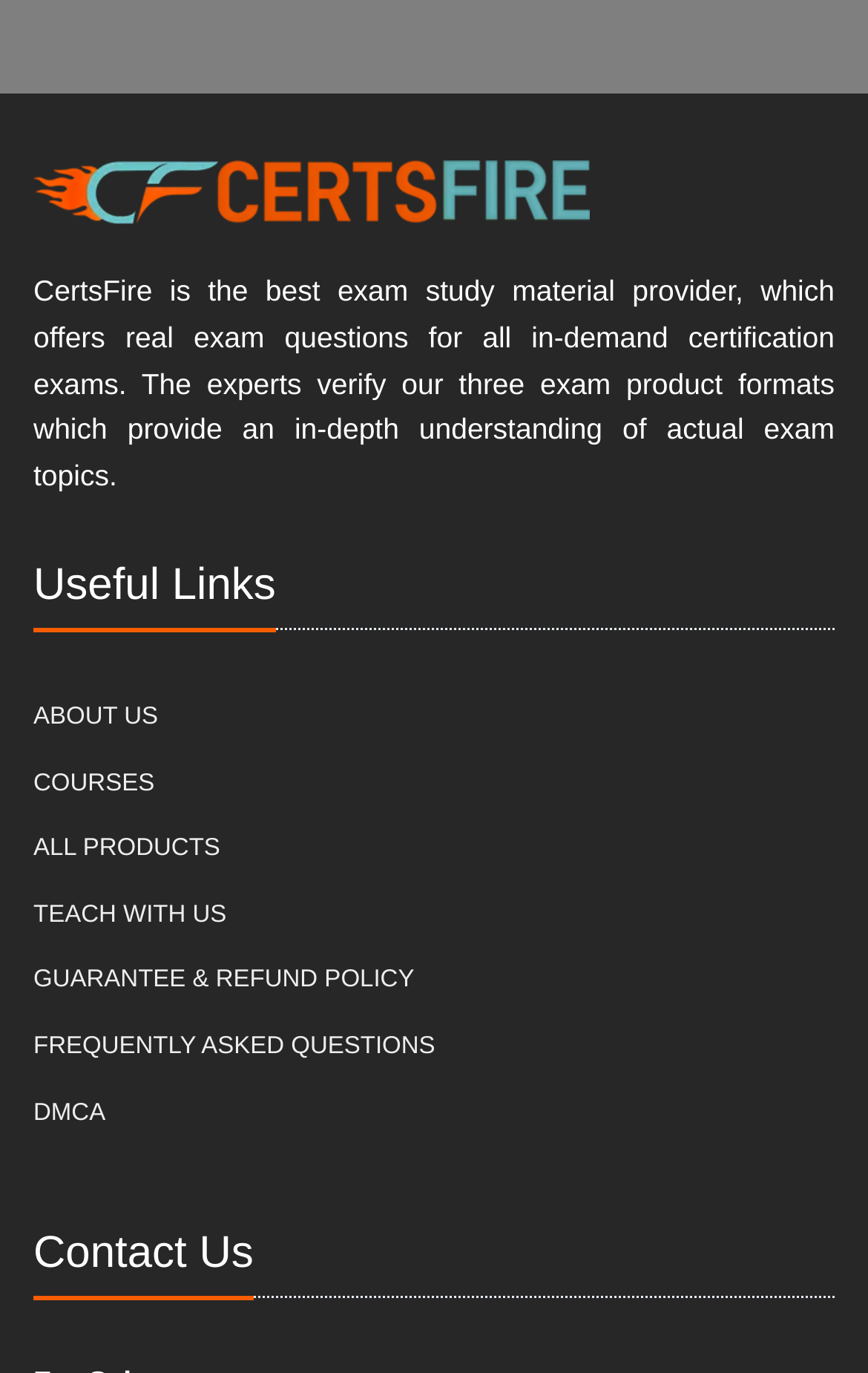Locate the UI element described by parent_node: Comment * name="comment" in the provided webpage screenshot. Return the bounding box coordinates in the format (top-left x, top-left y, bottom-right x, bottom-right y), ensuring all values are between 0 and 1.

None